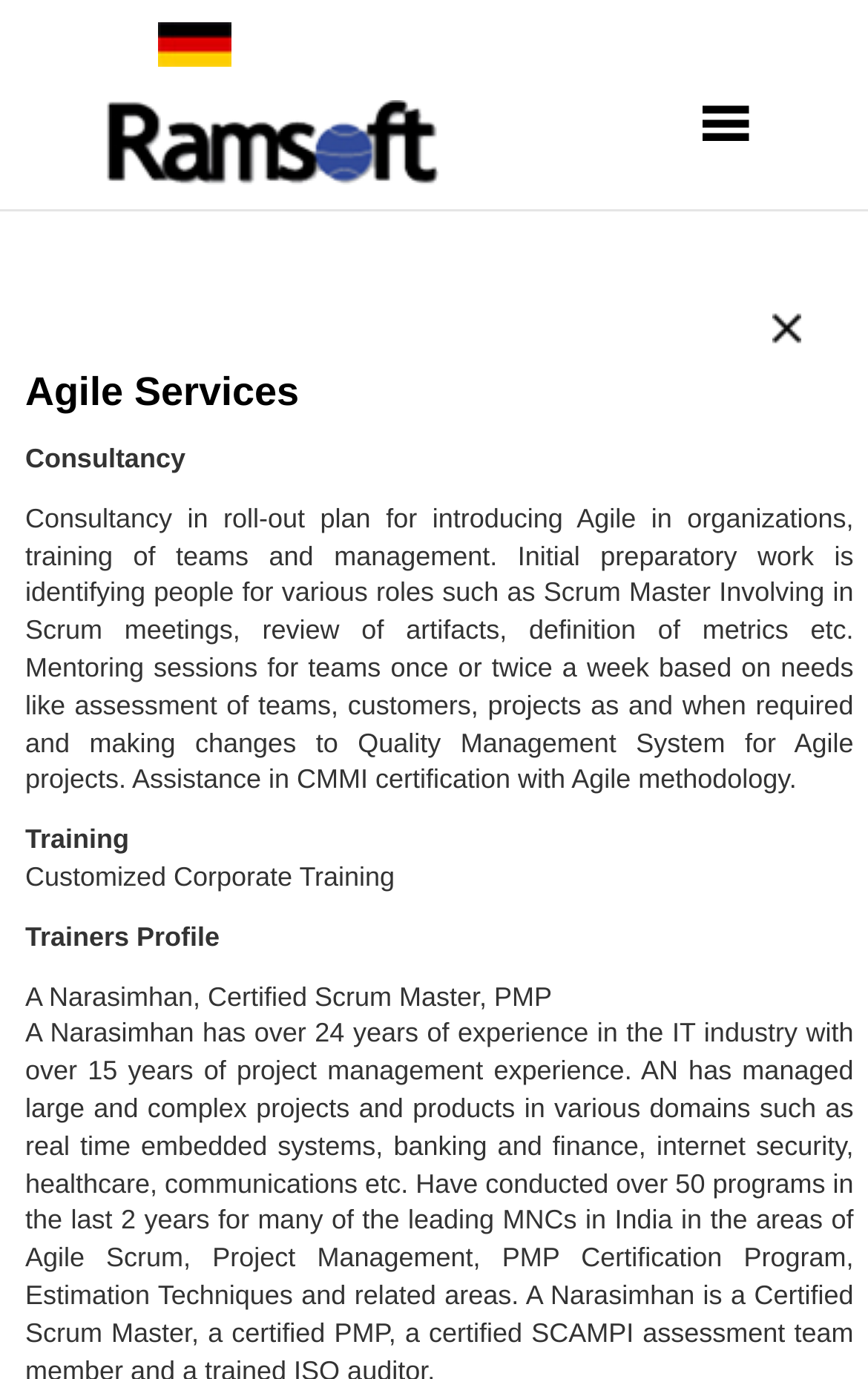What is the topic of the article?
Provide an in-depth and detailed explanation in response to the question.

The article topic can be found in the StaticText element with the text 'Agile Services' which is located at the top of the article section. The article section is below the top navigation bar and contains several StaticText elements with related topics.